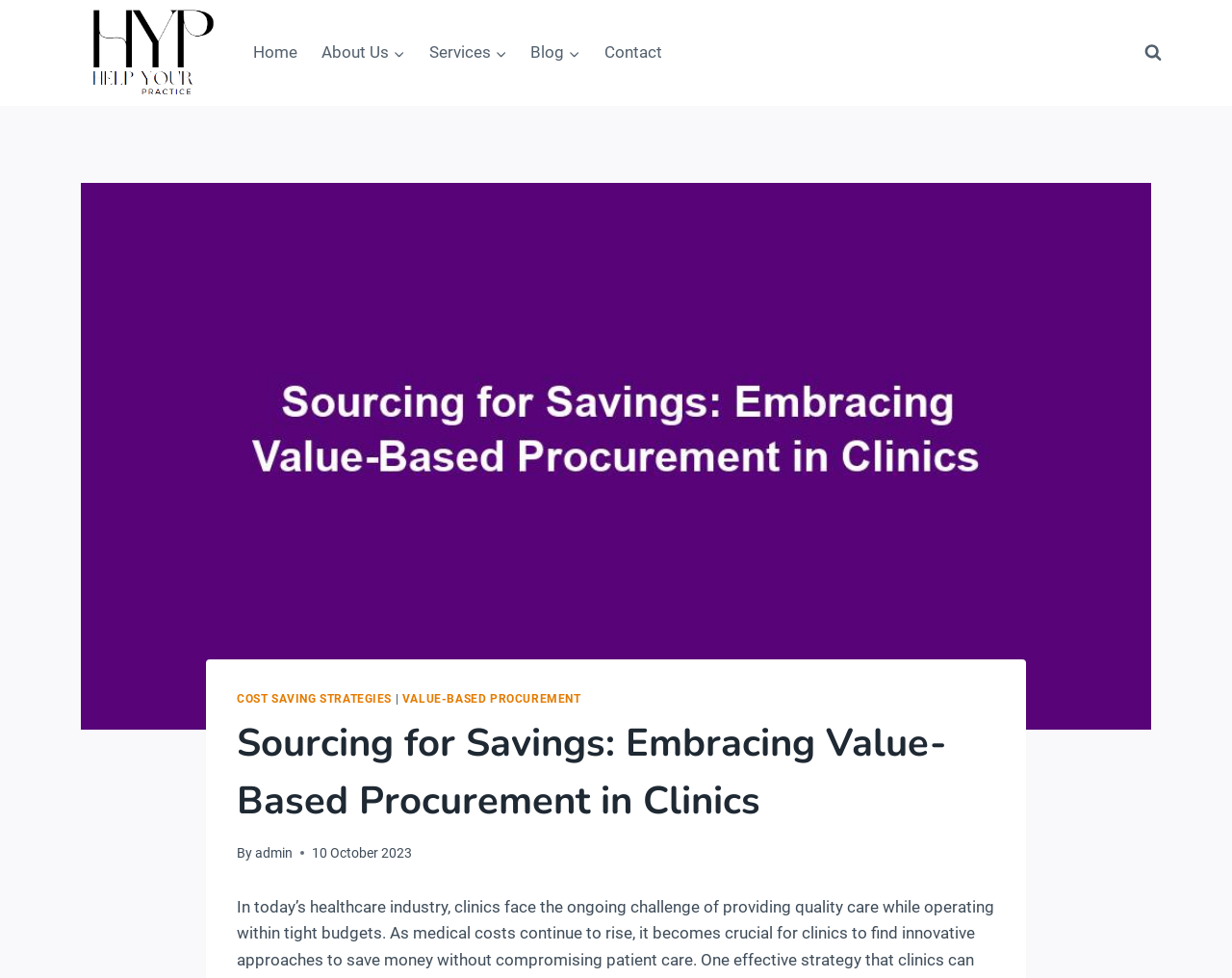Please provide a one-word or short phrase answer to the question:
What is the name of the practice network?

Help Your Practice Network